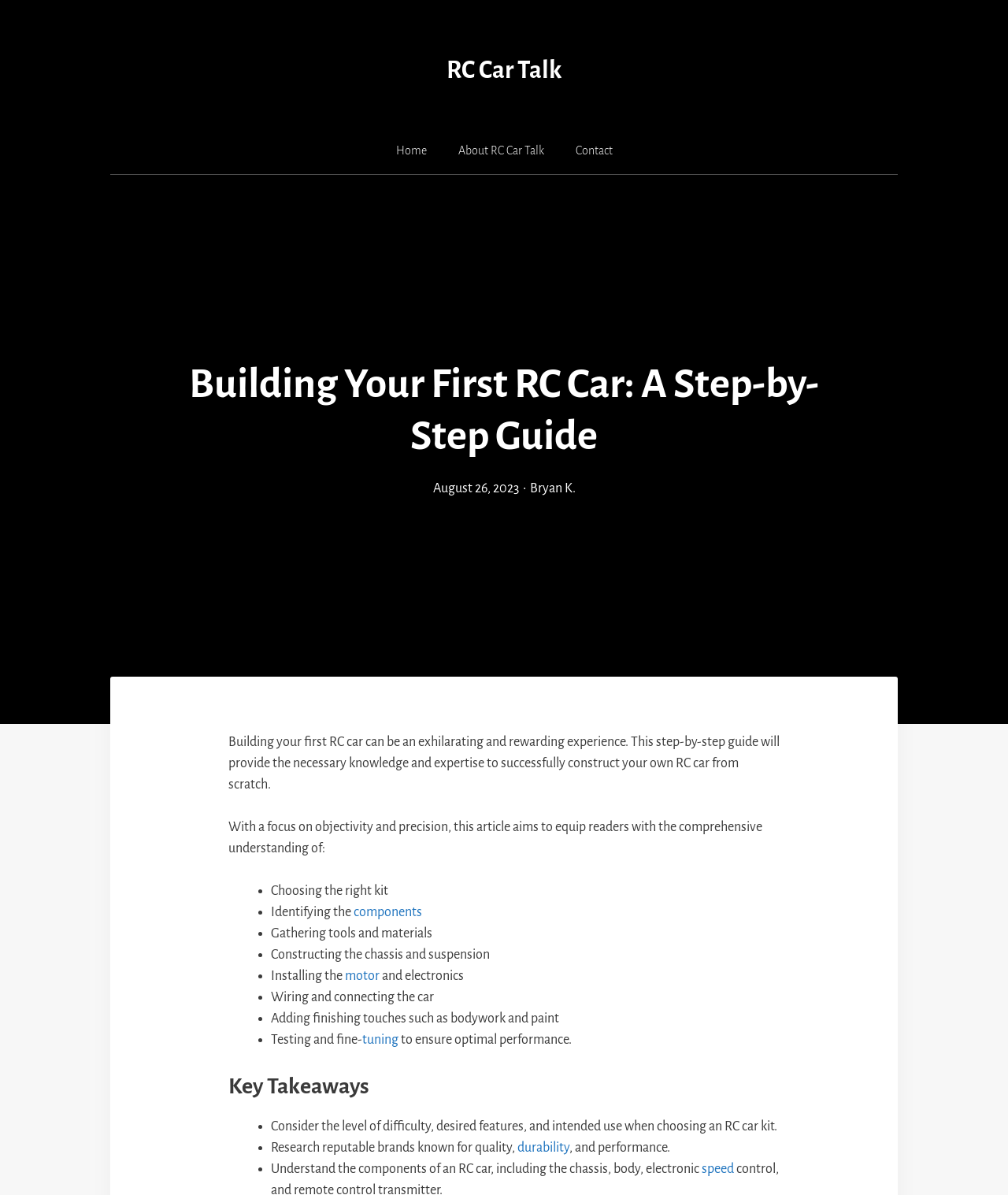Identify the bounding box coordinates of the region that should be clicked to execute the following instruction: "Check the 'Key Takeaways'".

[0.227, 0.897, 0.773, 0.921]